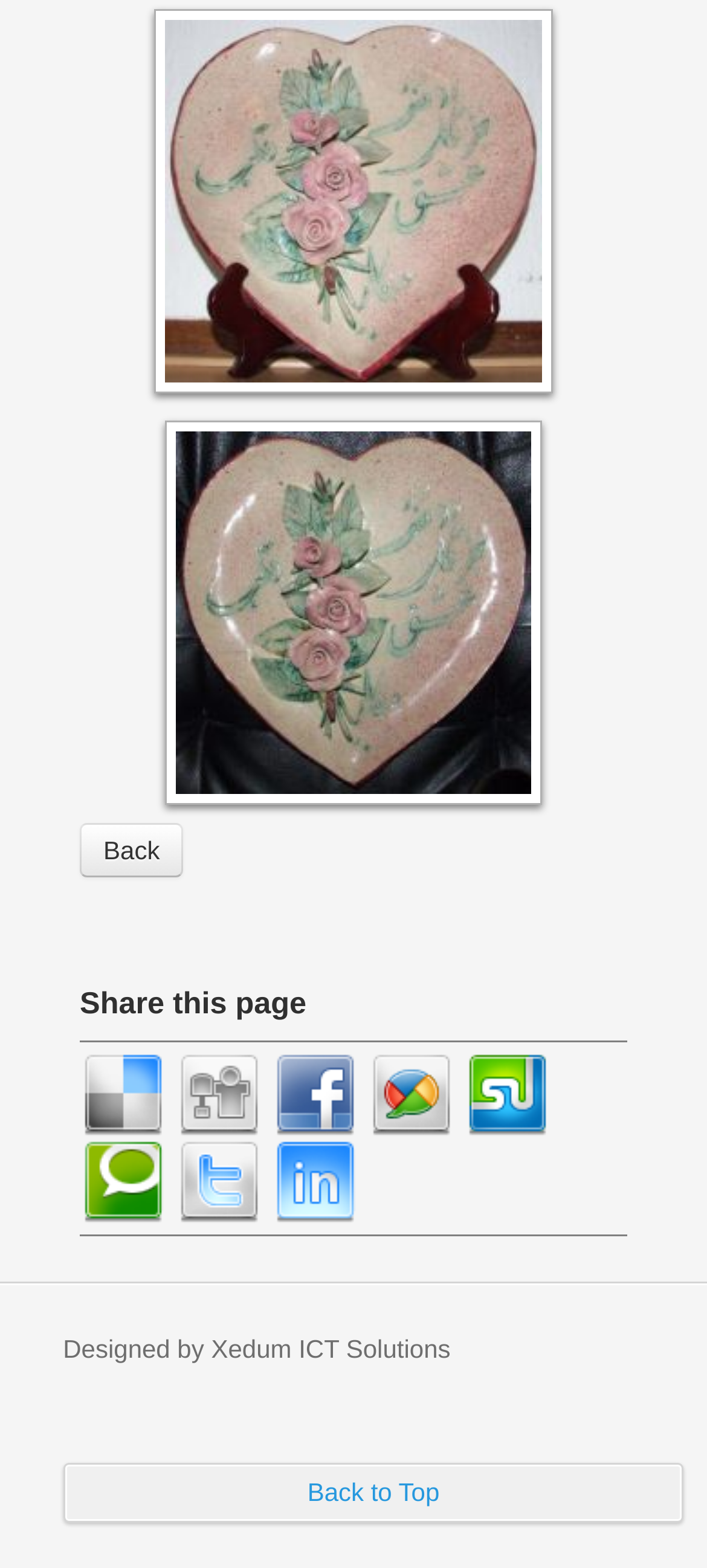Please determine the bounding box coordinates for the element that should be clicked to follow these instructions: "Share this page".

[0.113, 0.629, 0.887, 0.652]